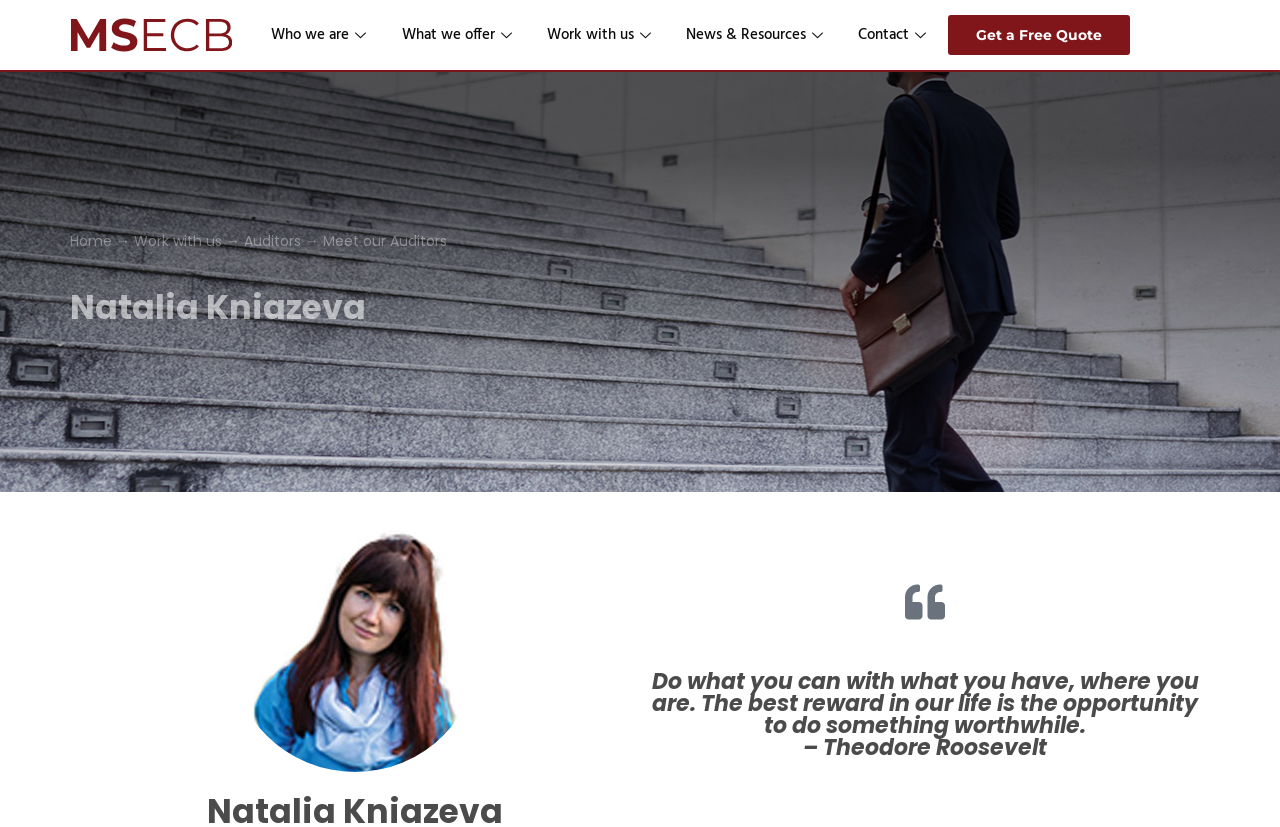Give a short answer using one word or phrase for the question:
What is the profession of Natalia Kniazeva?

Certified Auditor